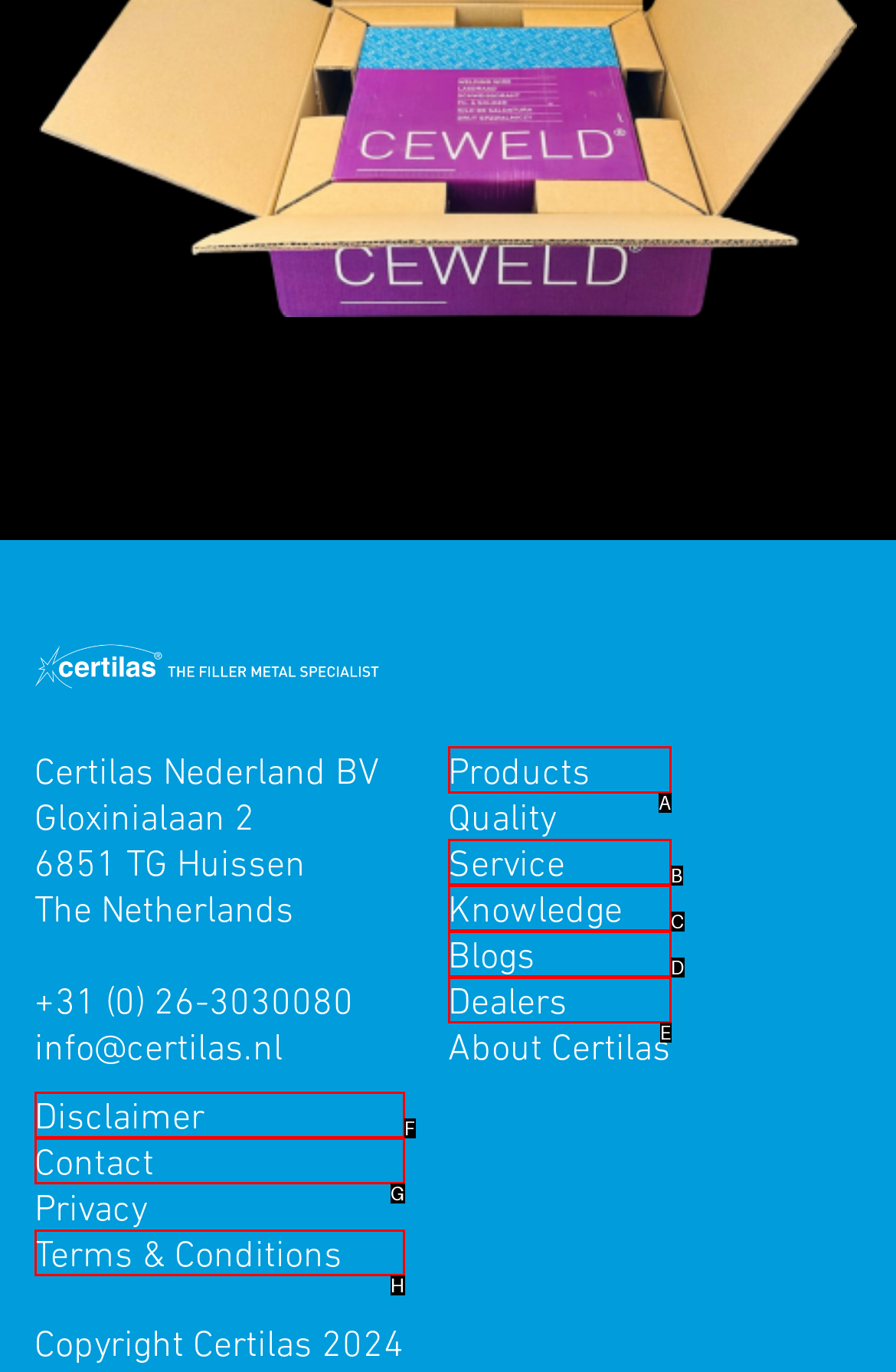Determine the letter of the element to click to accomplish this task: go to products. Respond with the letter.

A